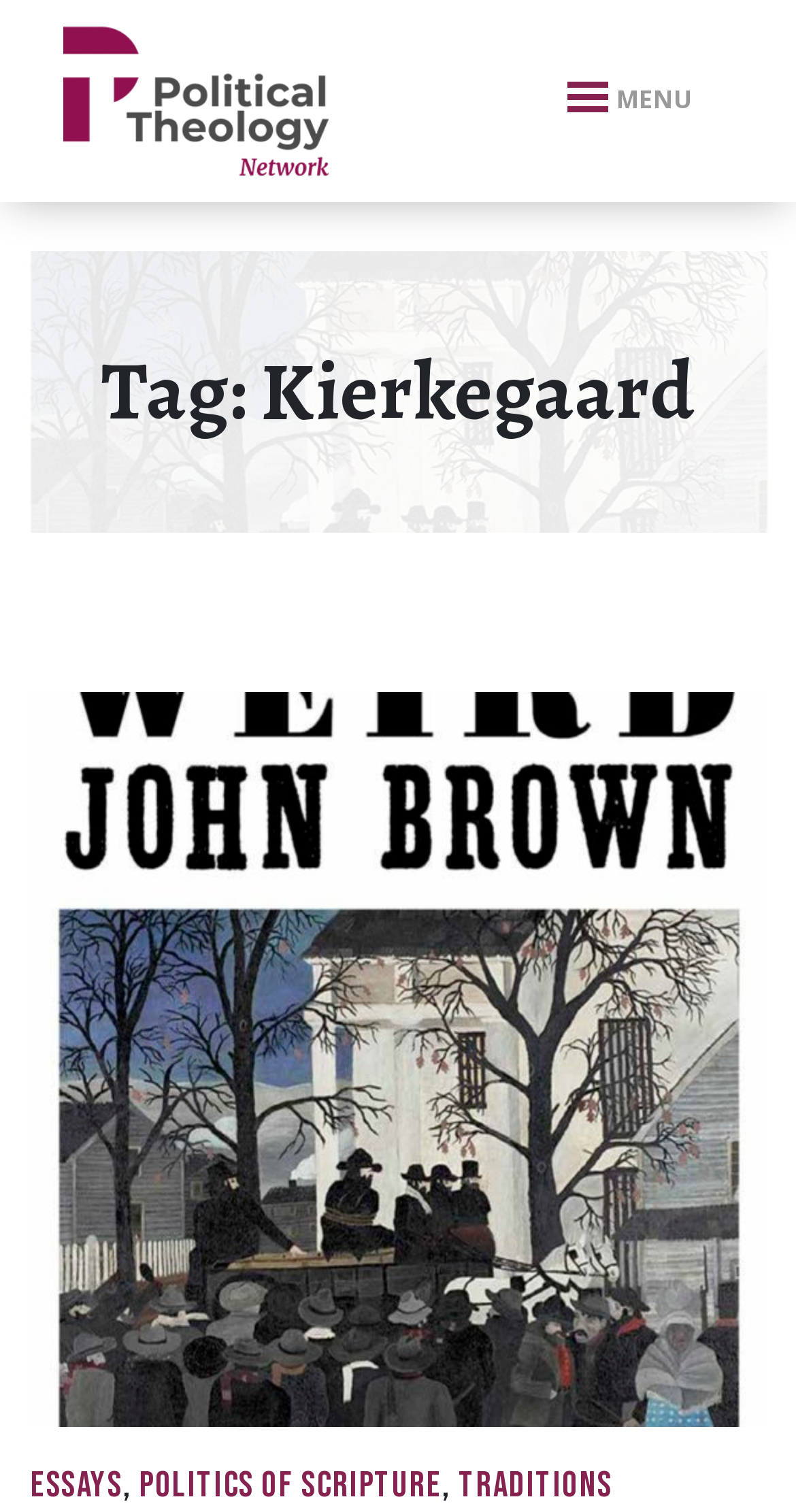Is the navigation menu expanded?
From the image, provide a succinct answer in one word or a short phrase.

No